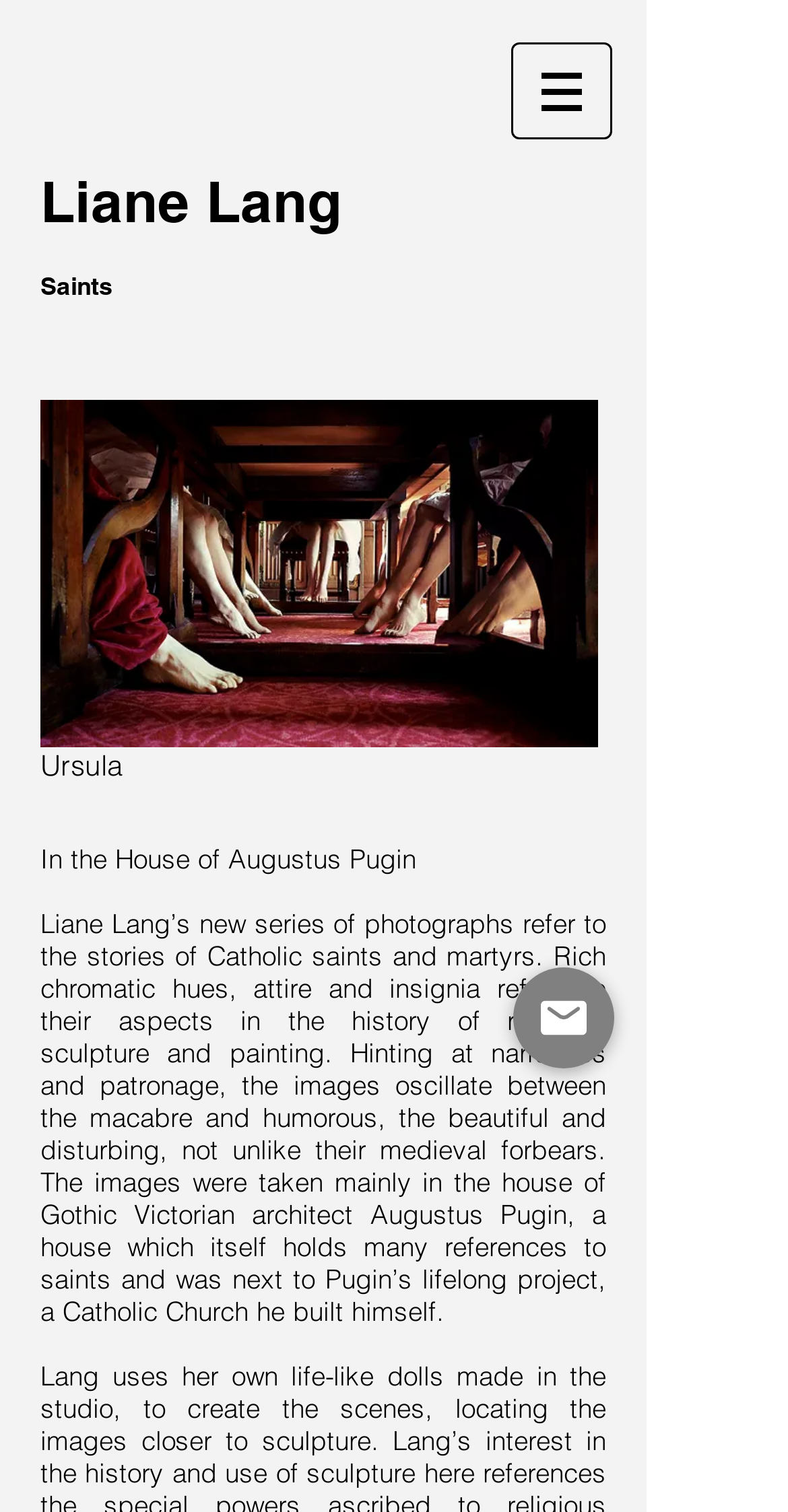Determine the bounding box coordinates for the HTML element described here: "Email".

[0.651, 0.64, 0.779, 0.707]